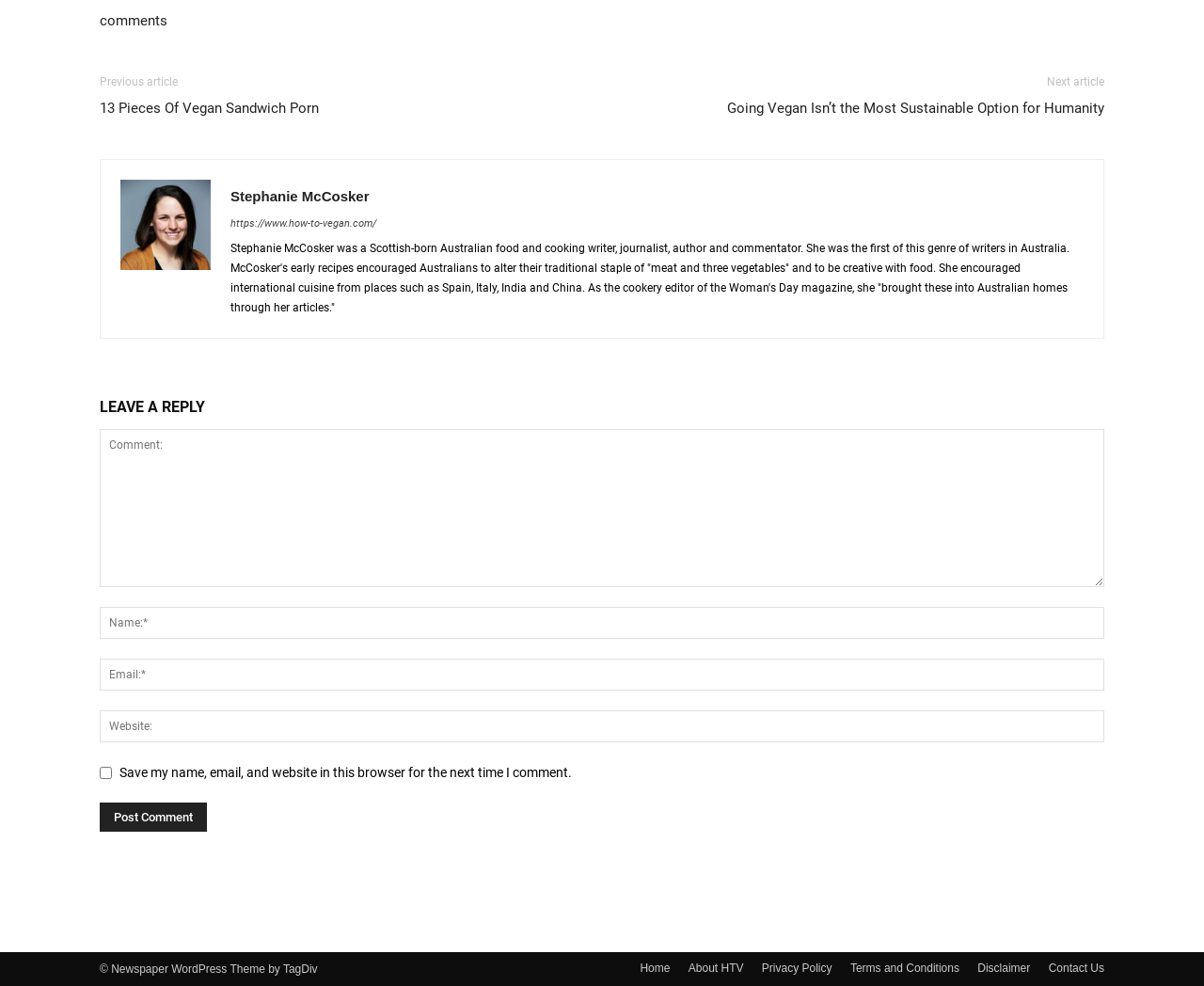What is the function of the checkbox?
Could you answer the question with a detailed and thorough explanation?

The checkbox is used to save the user's name, email, and website in the browser for the next time they comment. If checked, the user's data will be saved for future comments.